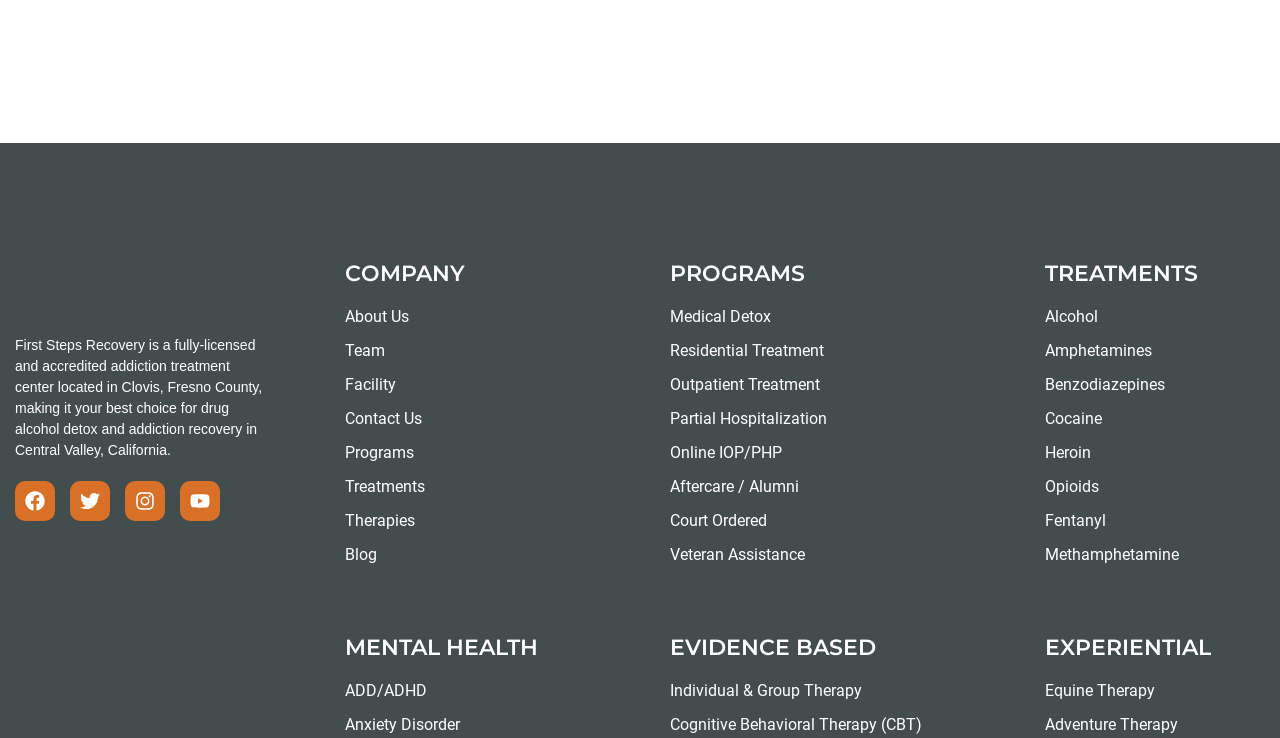Provide a brief response to the question using a single word or phrase: 
What types of treatments are offered?

Medical Detox, Residential Treatment, etc.